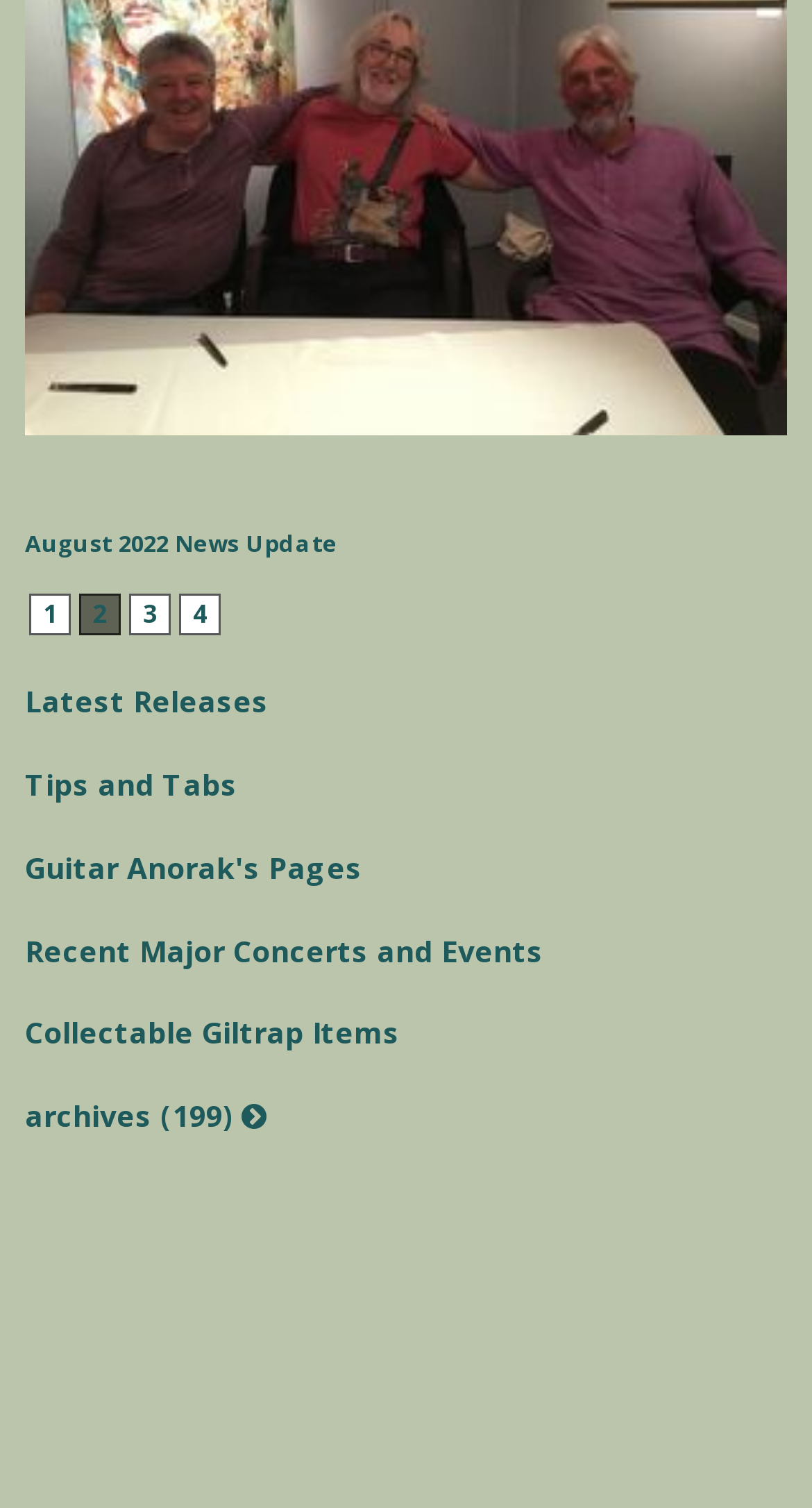Please identify the bounding box coordinates of the area that needs to be clicked to fulfill the following instruction: "go to page 1."

[0.036, 0.394, 0.087, 0.422]